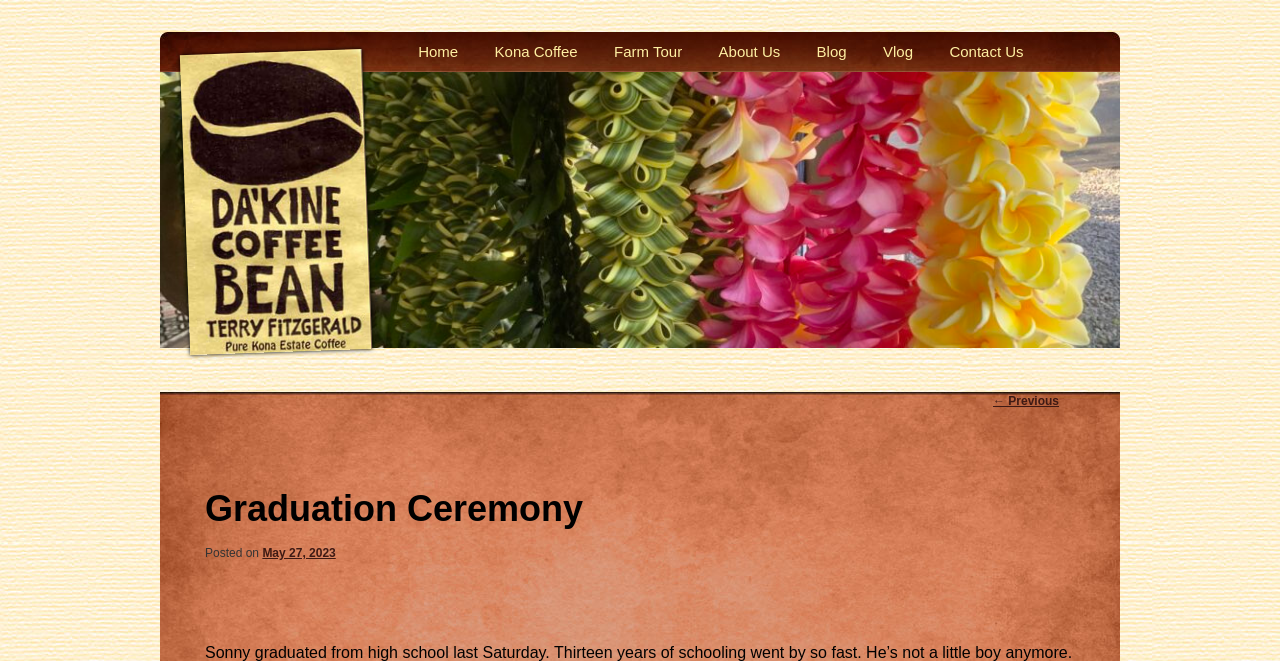Answer in one word or a short phrase: 
When was the current post published?

May 27, 2023